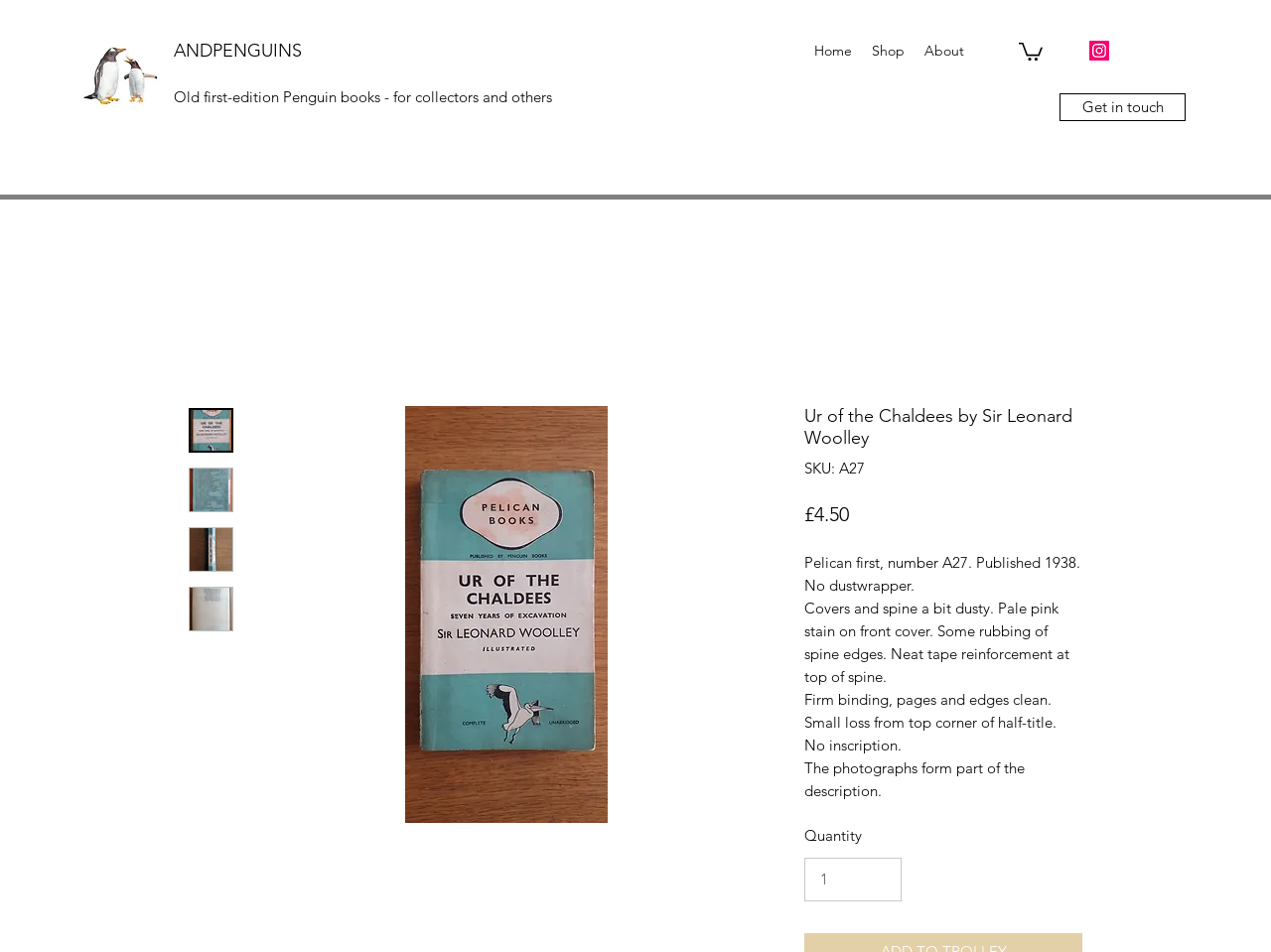Create a detailed summary of all the visual and textual information on the webpage.

This webpage appears to be a product page for a book titled "Ur of the Chaldees by Sir Leonard Woolley" on an online store called AndPenguins. At the top left corner, there is a link to the homepage, followed by a navigation menu with links to the shop, about, and other sections. On the top right corner, there is a social media bar with an Instagram link and an image.

Below the navigation menu, there is a large image of the book, accompanied by several smaller thumbnail images of the book. To the right of the images, there is a section with details about the book, including the title, SKU, price, and a description of the book's condition. The description mentions that the book is a Pelican first edition, published in 1938, and provides information about the book's condition, including the presence of a pale pink stain on the front cover and some rubbing of the spine edges.

Below the book details, there is a section with a quantity selector, allowing users to choose the number of books they want to purchase. The webpage also has a "Get in touch" link and a Twitter follow button at the bottom.

Overall, the webpage is focused on providing information about the book and allowing users to purchase it.